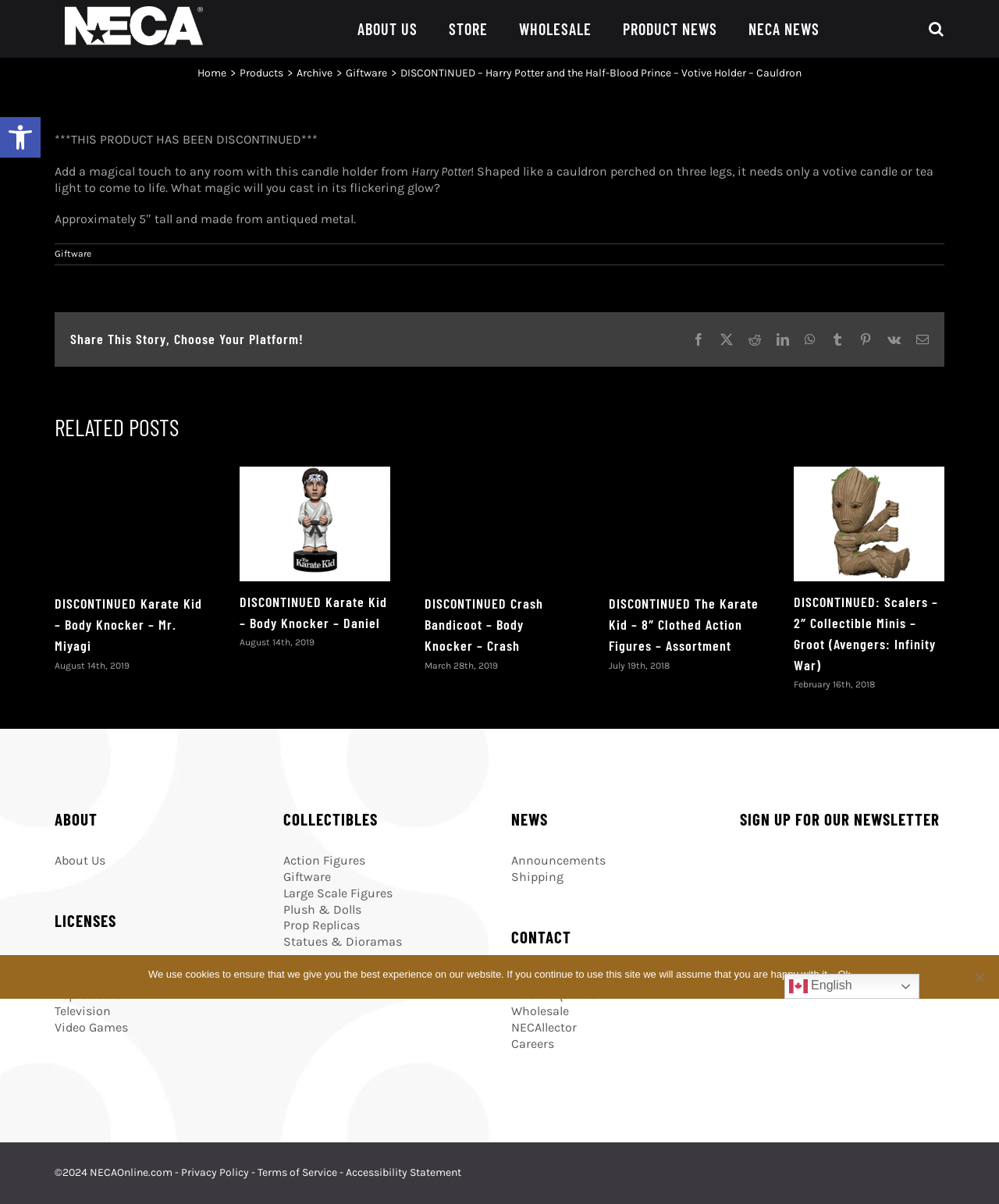Find the bounding box coordinates of the element's region that should be clicked in order to follow the given instruction: "Learn about who we are". The coordinates should consist of four float numbers between 0 and 1, i.e., [left, top, right, bottom].

None